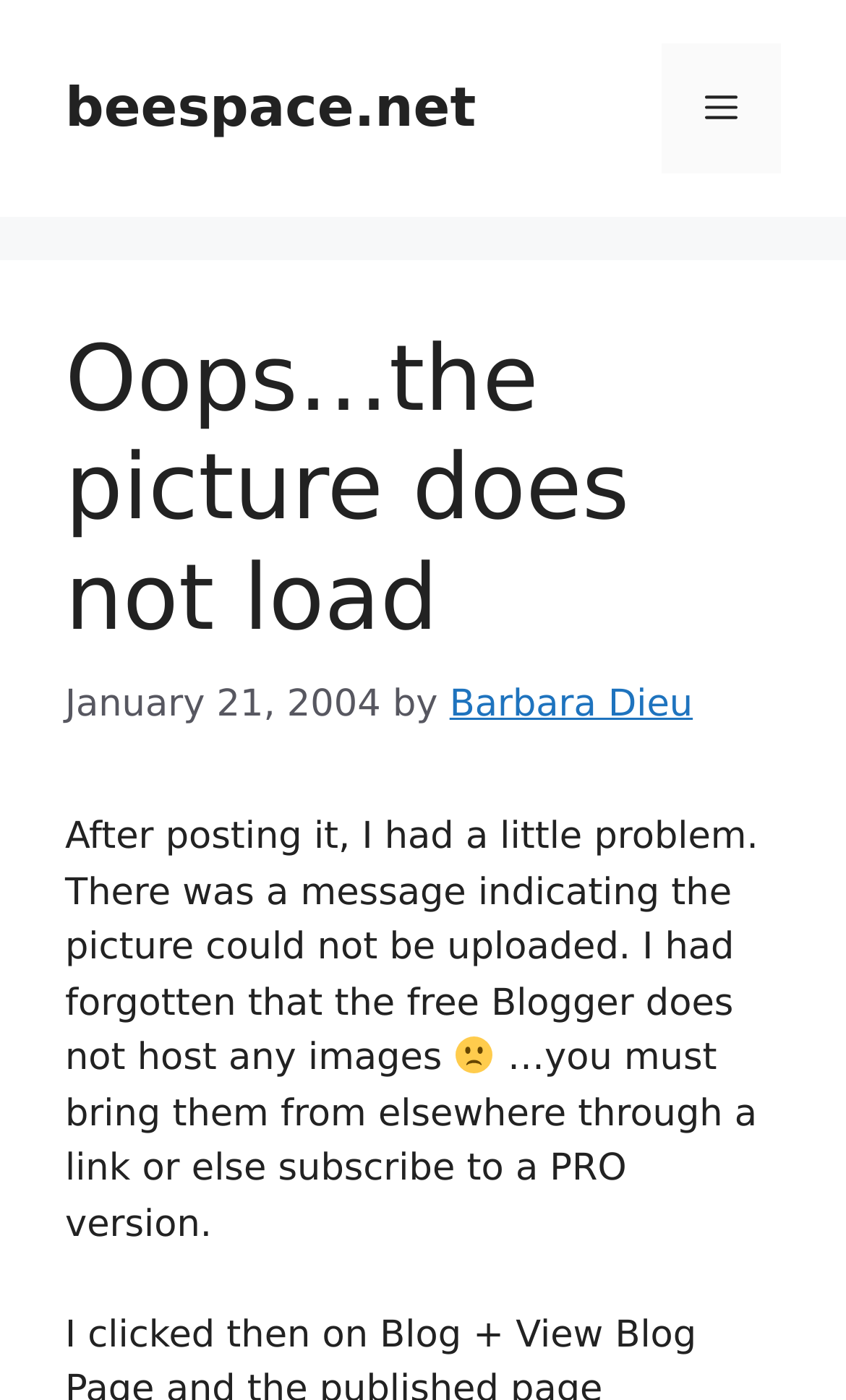What is the problem mentioned in the article?
Using the image as a reference, answer the question in detail.

The problem is mentioned in the StaticText element, which is a child of the HeaderAsNonLandmark element. The text mentions that the author had a problem uploading a picture, with a message indicating that the picture could not be uploaded.